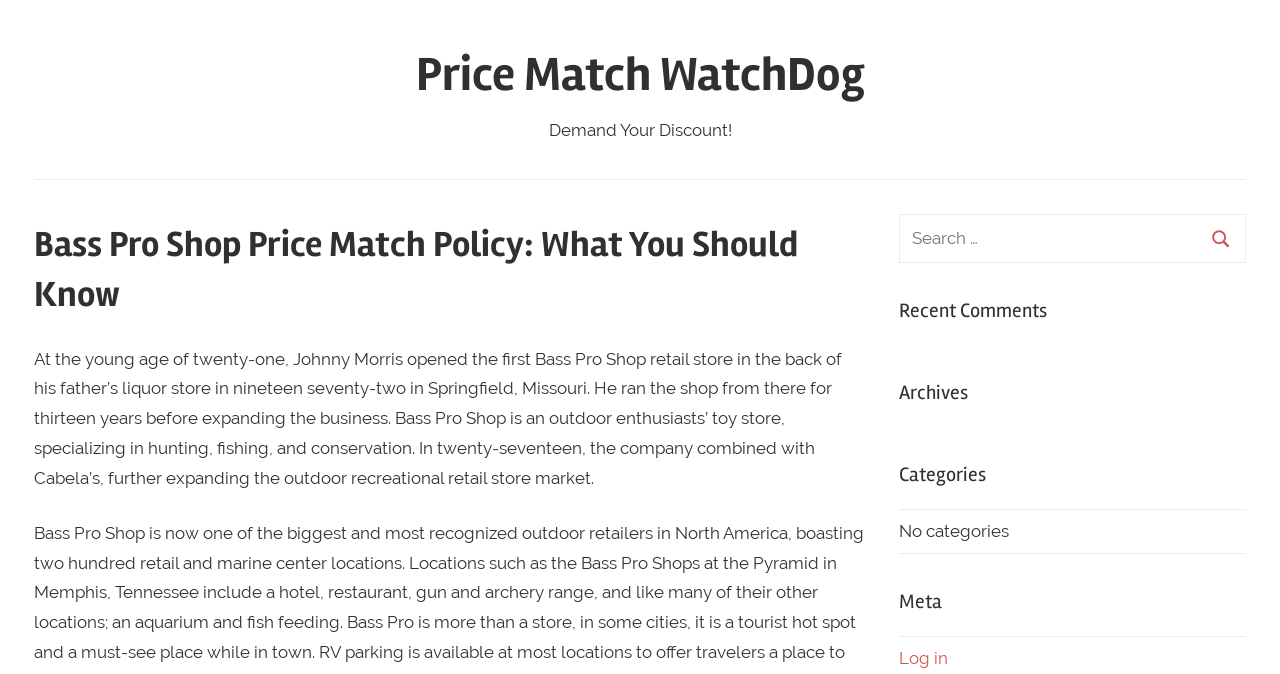Generate a comprehensive description of the webpage content.

The webpage is about Bass Pro Shop, an outdoor recreational retail store. At the top, there is a link called "Price Match WatchDog" and a heading that reads "Demand Your Discount!". Below this, there is a main heading that says "Bass Pro Shop Price Match Policy: What You Should Know". 

Underneath the main heading, there is a paragraph of text that describes the history of Bass Pro Shop, including how it was founded by Johnny Morris in 1972 and expanded over the years. 

On the right side of the page, there is a search bar with a search box and a button. Below the search bar, there are several headings, including "Recent Comments", "Archives", "Categories", and "Meta". The "Categories" section has a note that says "No categories". At the very bottom of the right side, there is a link to "Log in".